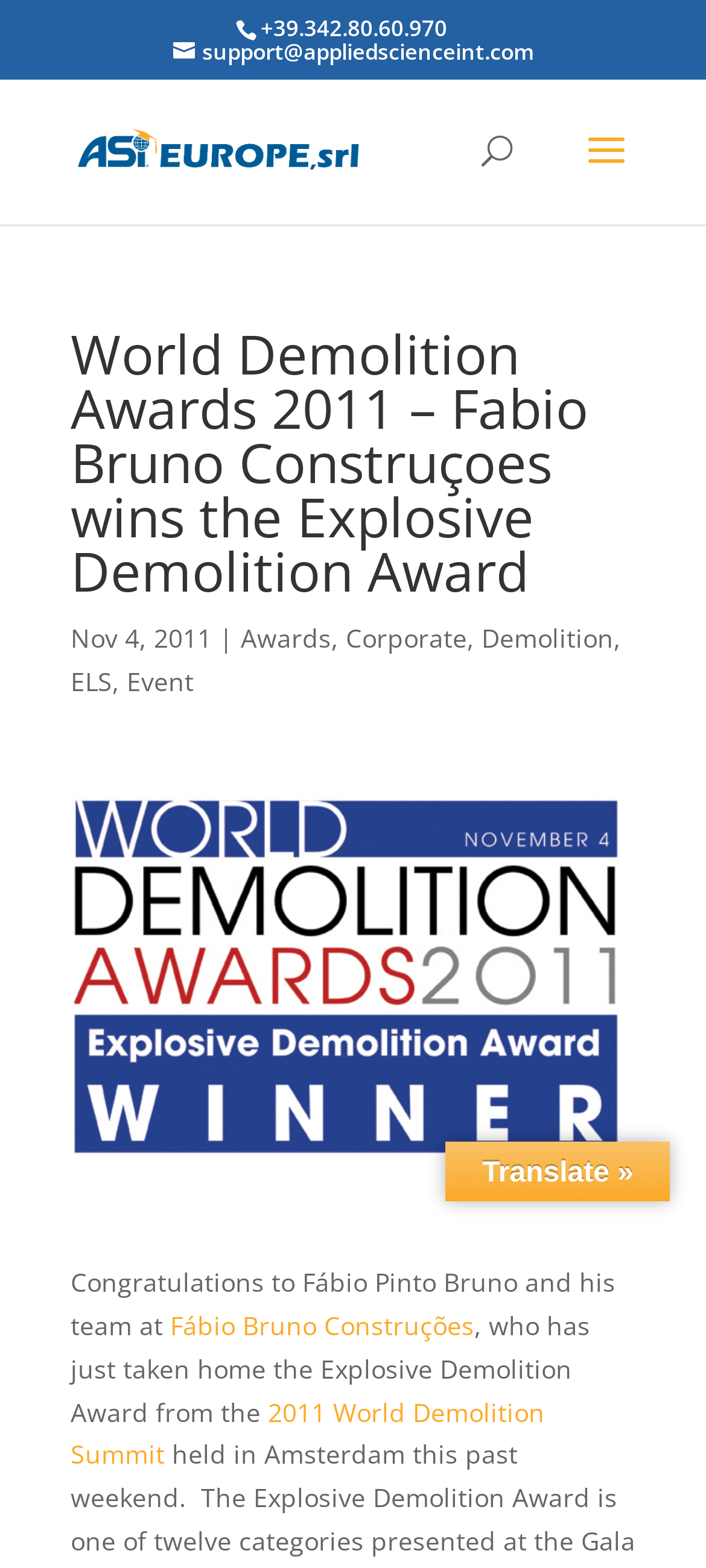Please analyze the image and provide a thorough answer to the question:
Is there a search function on the webpage?

I found the search function by looking at the search box element with the bounding box coordinates [0.463, 0.05, 0.823, 0.052]. The presence of this element indicates that there is a search function on the webpage.